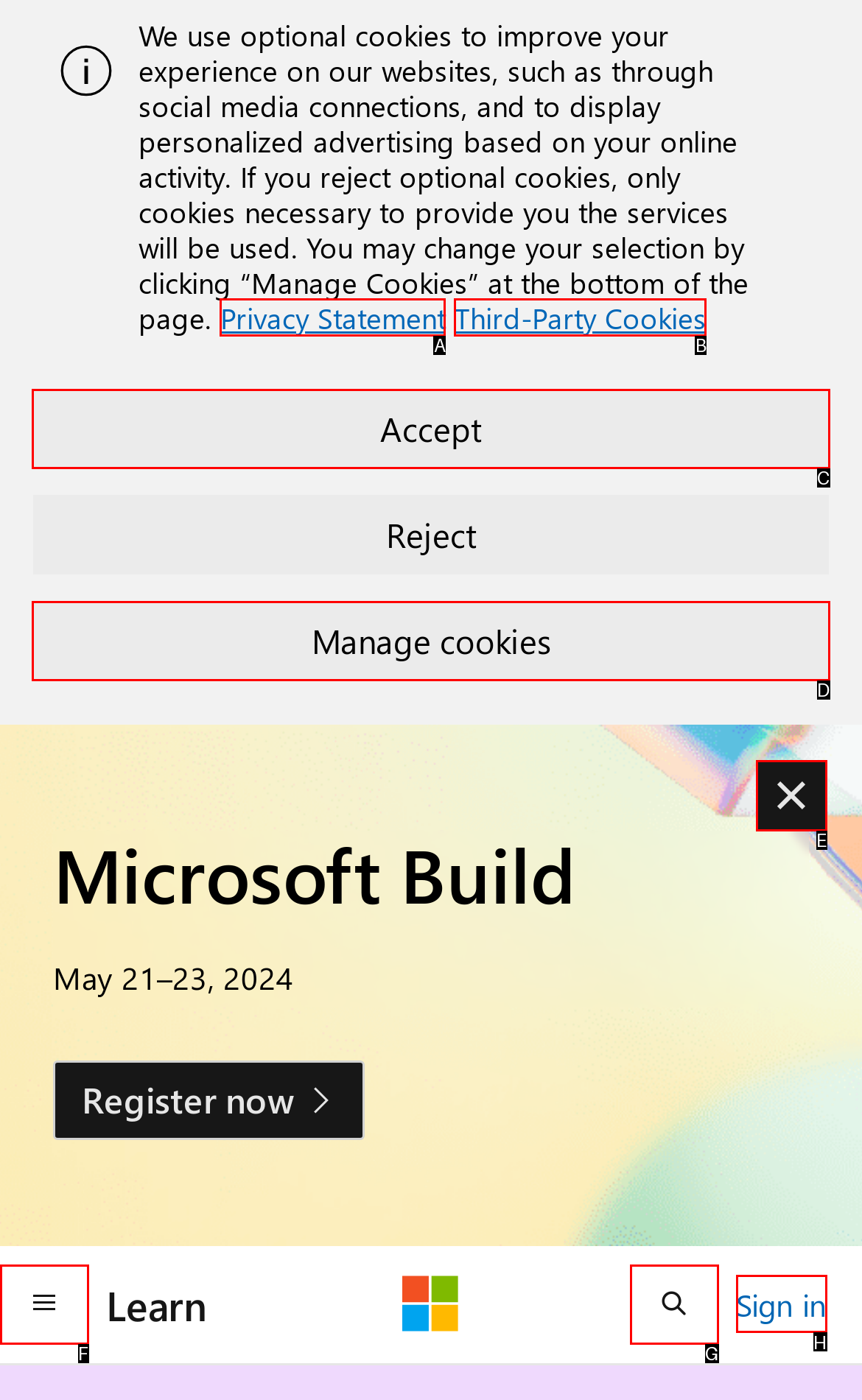Select the correct HTML element to complete the following task: go to business page
Provide the letter of the choice directly from the given options.

None